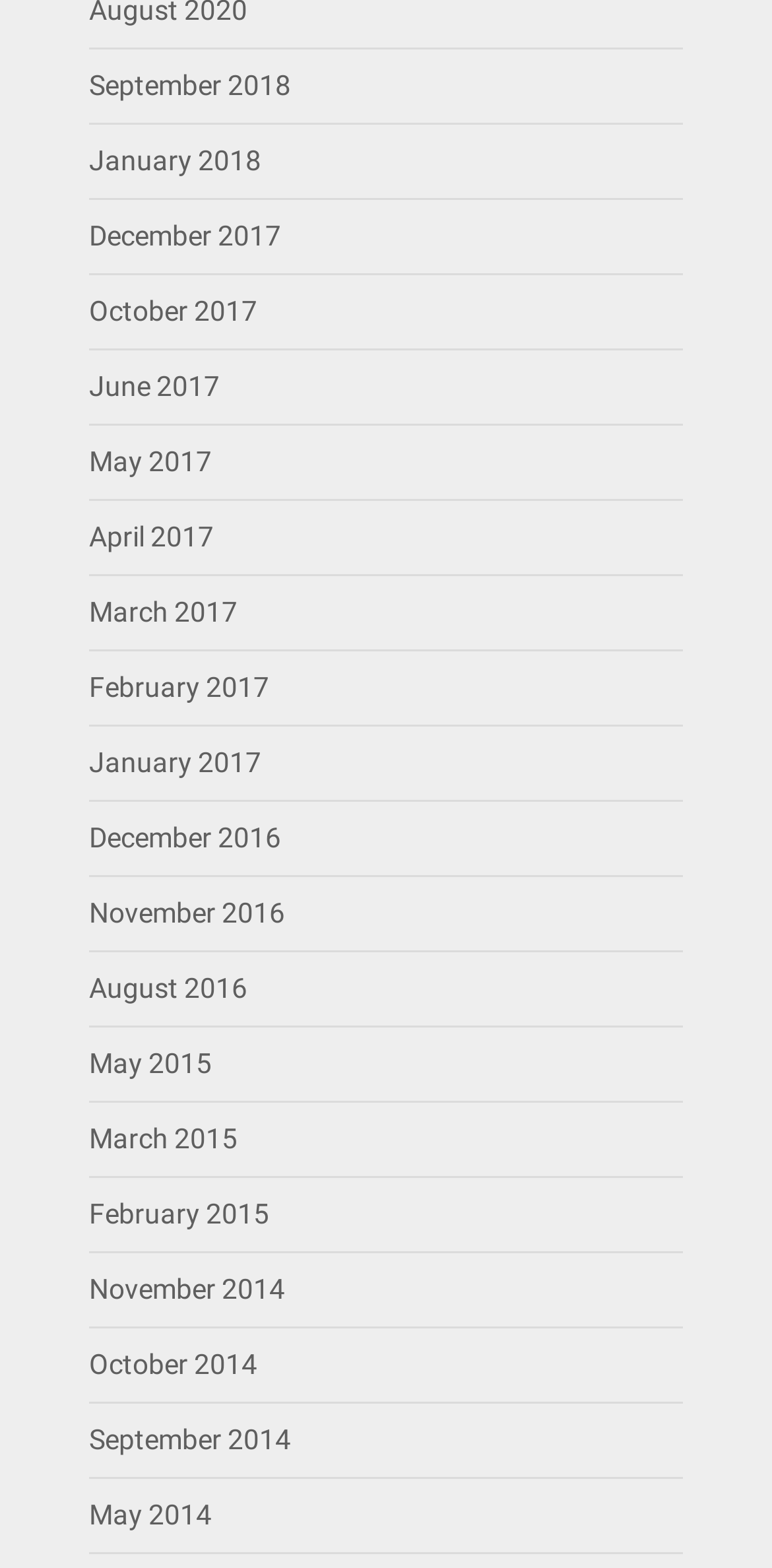Determine the bounding box coordinates of the clickable element to complete this instruction: "view September 2018". Provide the coordinates in the format of four float numbers between 0 and 1, [left, top, right, bottom].

[0.115, 0.044, 0.377, 0.064]